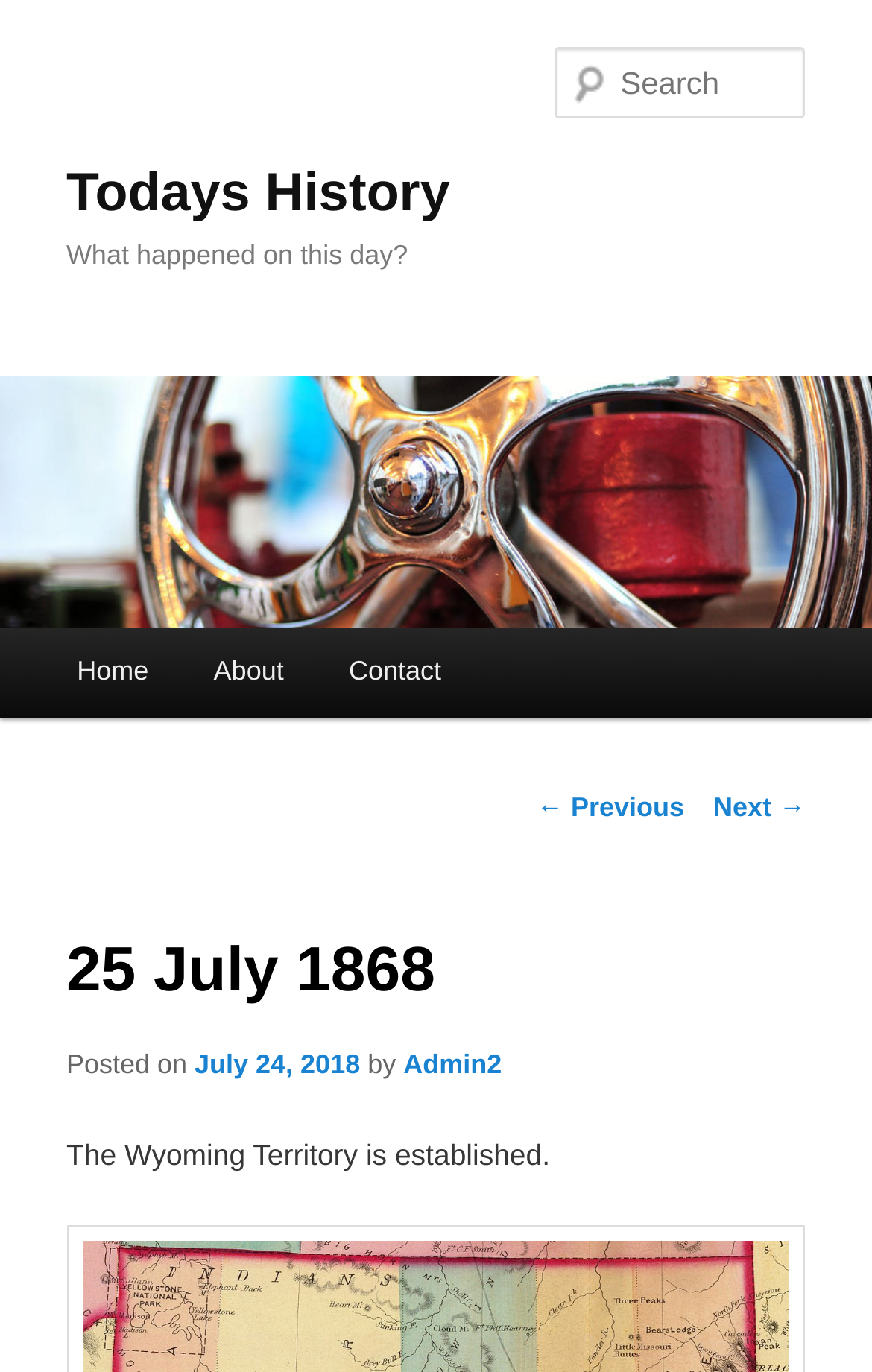What is the name of the author of the article?
Deliver a detailed and extensive answer to the question.

I found the answer by looking at the link 'Admin2' which is a sub-element of the StaticText 'by'. This link is likely to be the name of the author of the article.